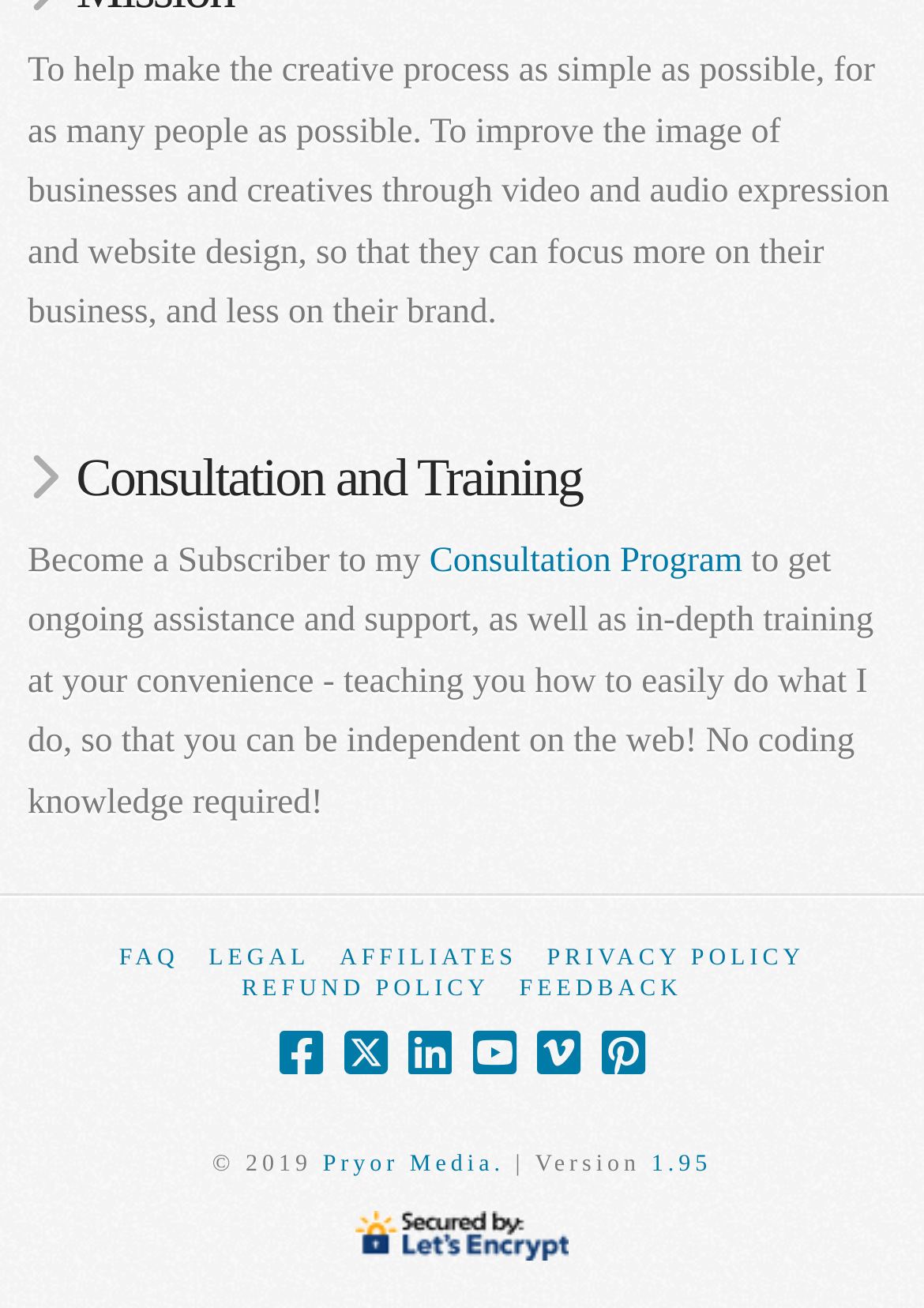What is the copyright year?
Give a comprehensive and detailed explanation for the question.

The copyright year mentioned on the webpage is 2019, which is indicated by the static text '© 2019'.